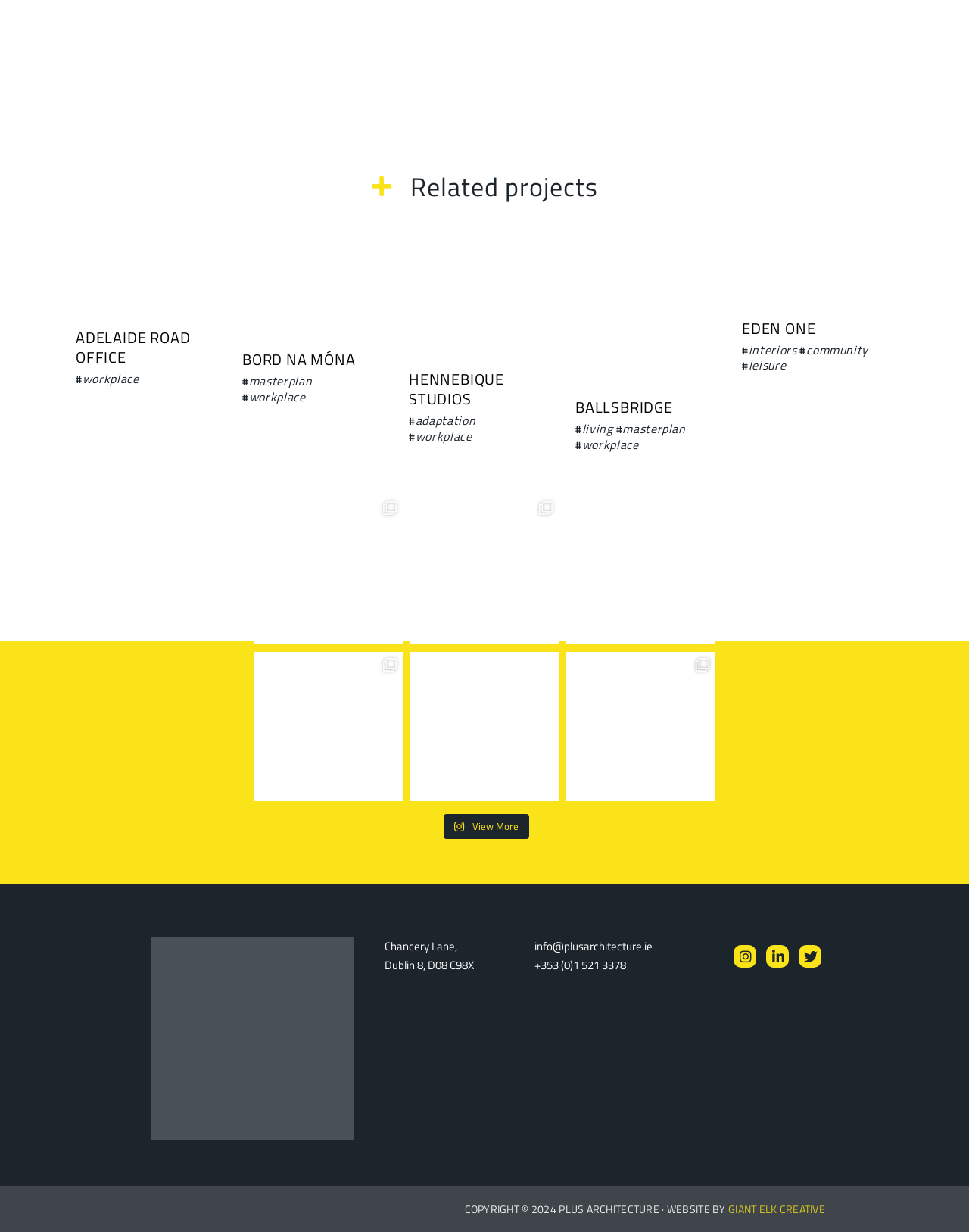Examine the screenshot and answer the question in as much detail as possible: What is the name of the architecture firm?

I inferred this answer by looking at the top-left corner of the webpage, where the firm's name 'Plus-Architecture-Asana-1' is mentioned as a link.